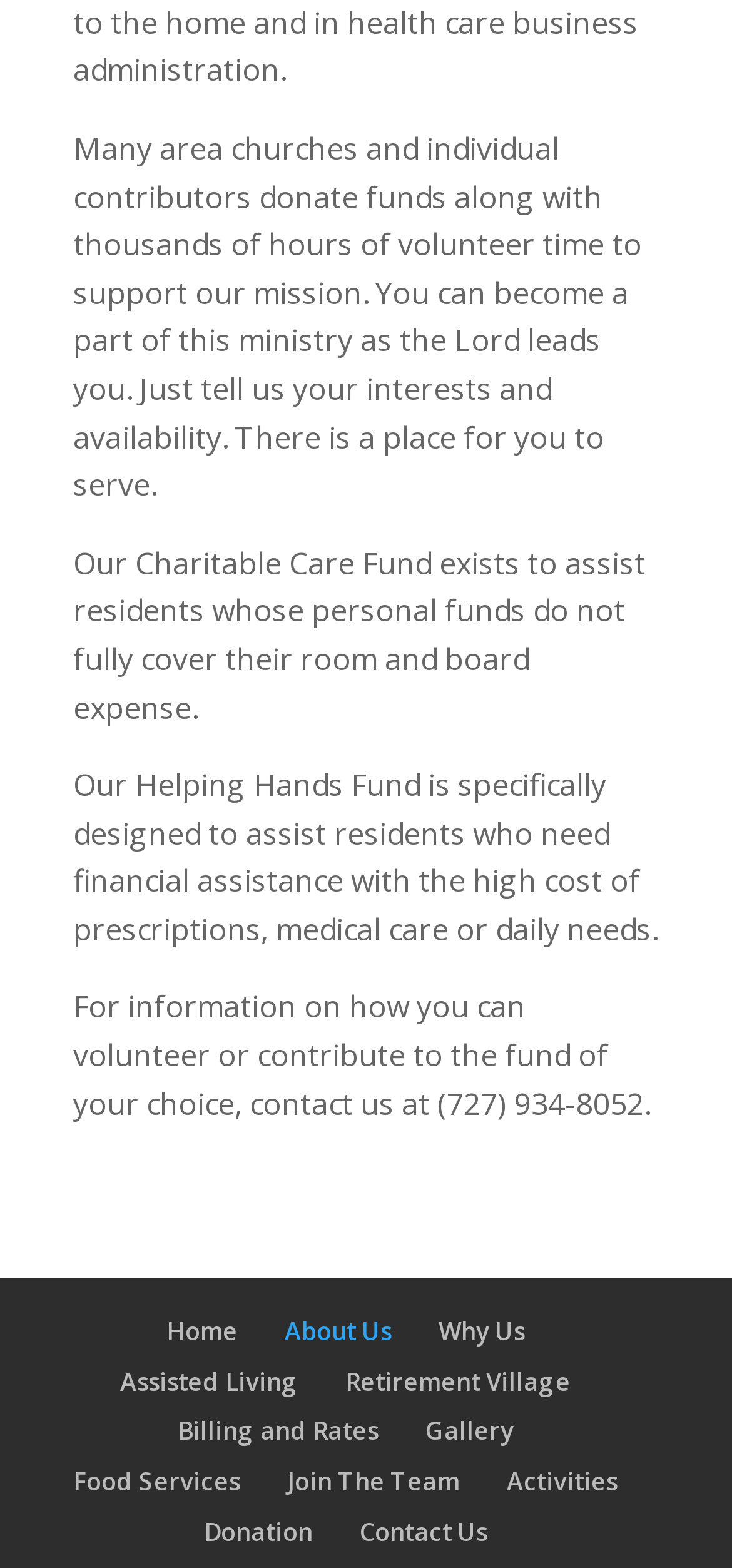Locate the bounding box coordinates of the element I should click to achieve the following instruction: "explore assisted living options".

[0.164, 0.87, 0.408, 0.892]